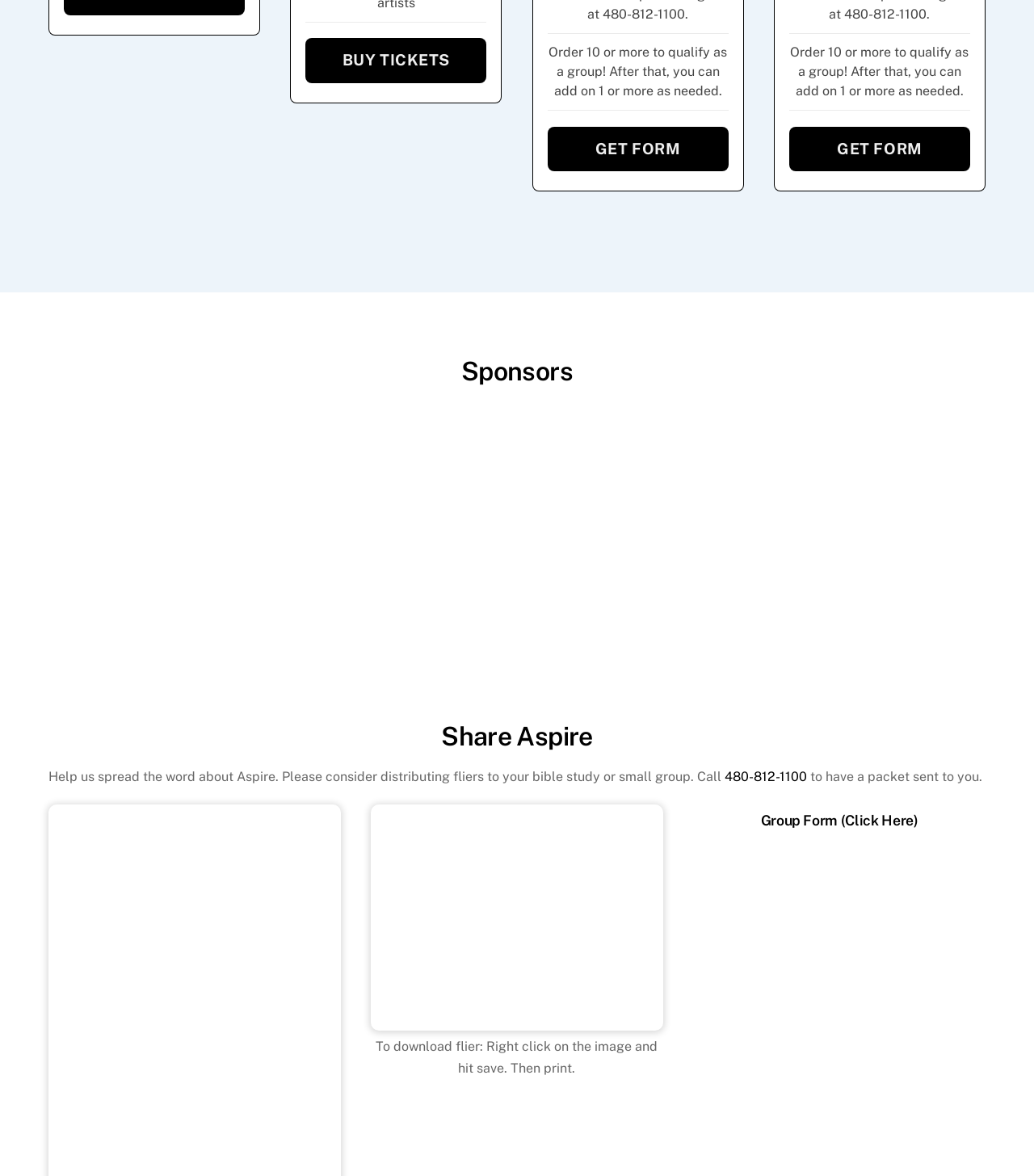What is the phone number to call for a packet?
Examine the image and give a concise answer in one word or a short phrase.

480-812-1100